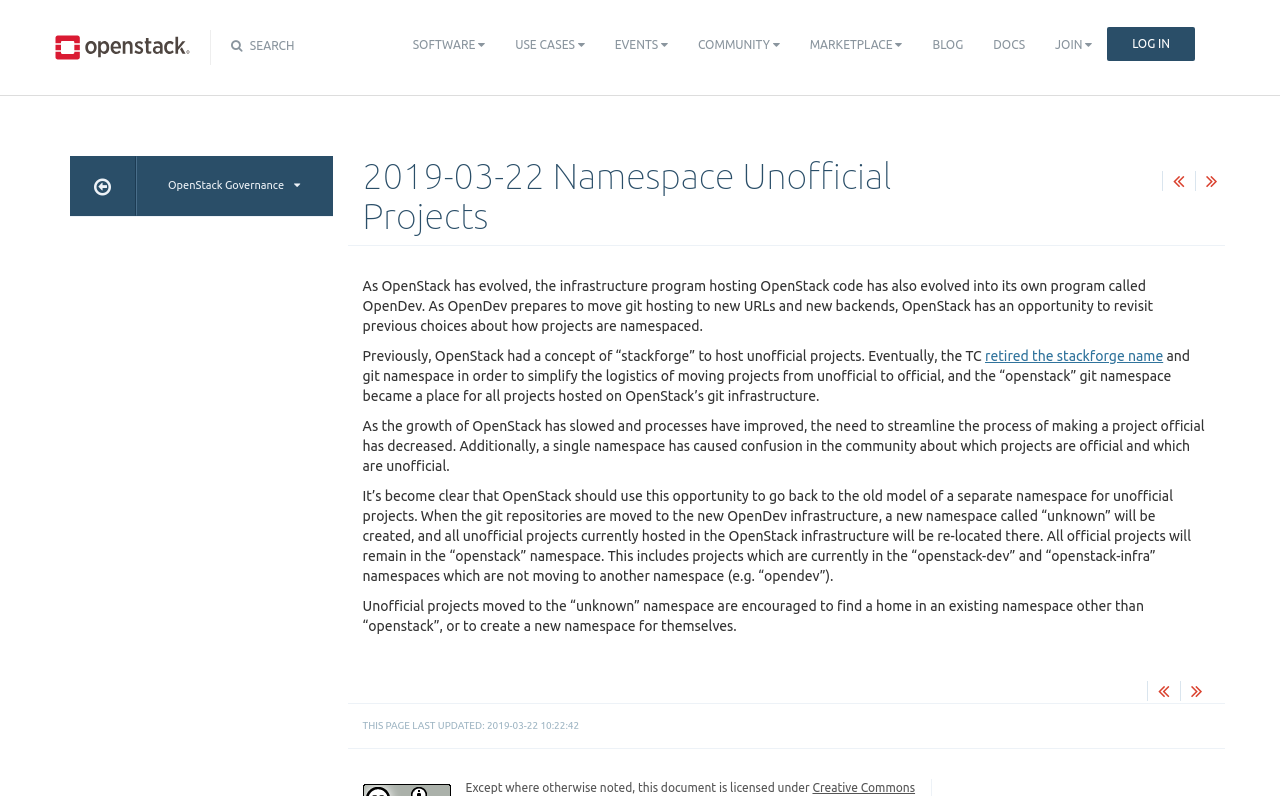Identify the title of the webpage and provide its text content.

2019-03-22 Namespace Unofficial Projects